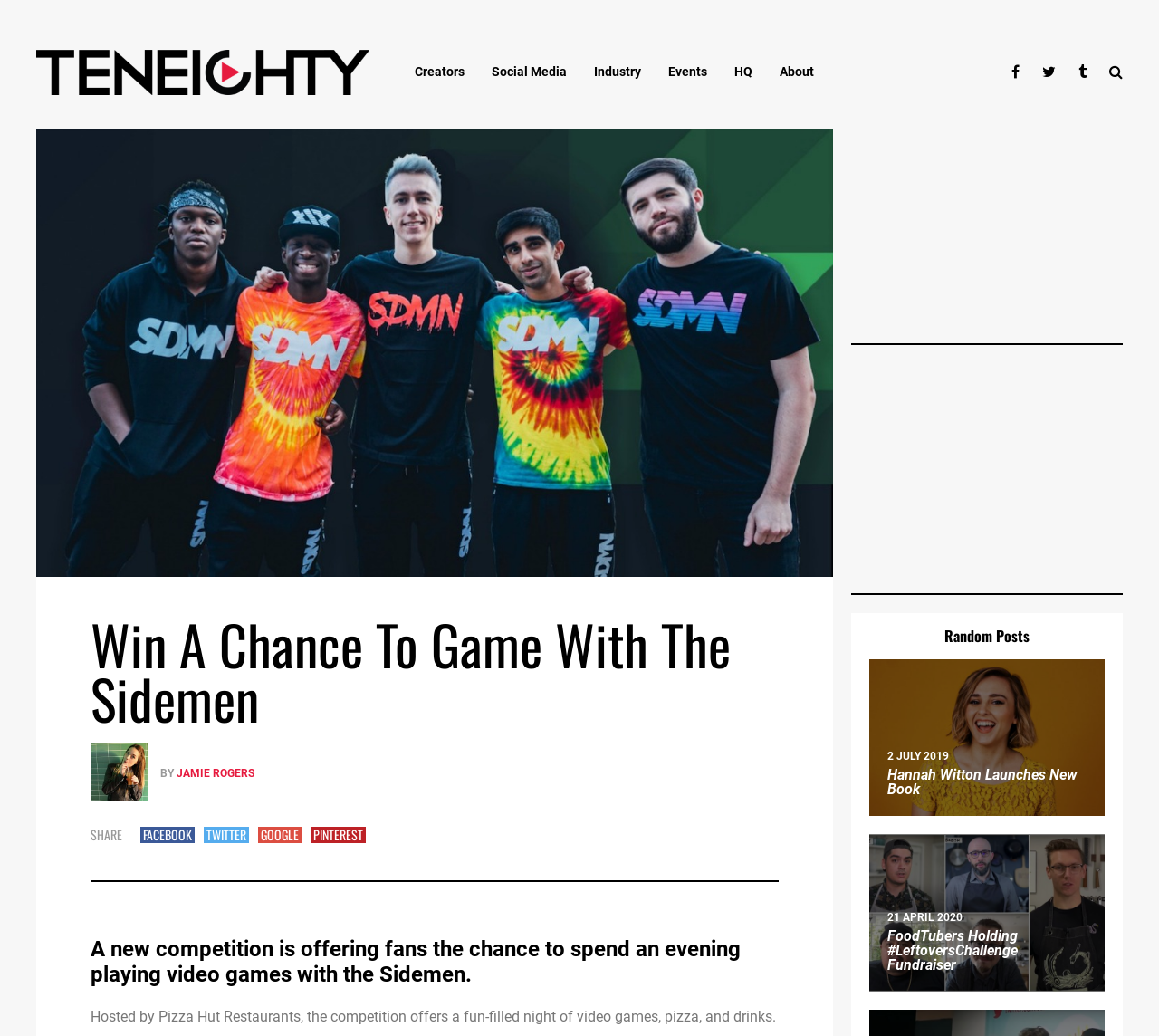Predict the bounding box coordinates of the UI element that matches this description: "Jamie Rogers". The coordinates should be in the format [left, top, right, bottom] with each value between 0 and 1.

[0.152, 0.74, 0.22, 0.753]